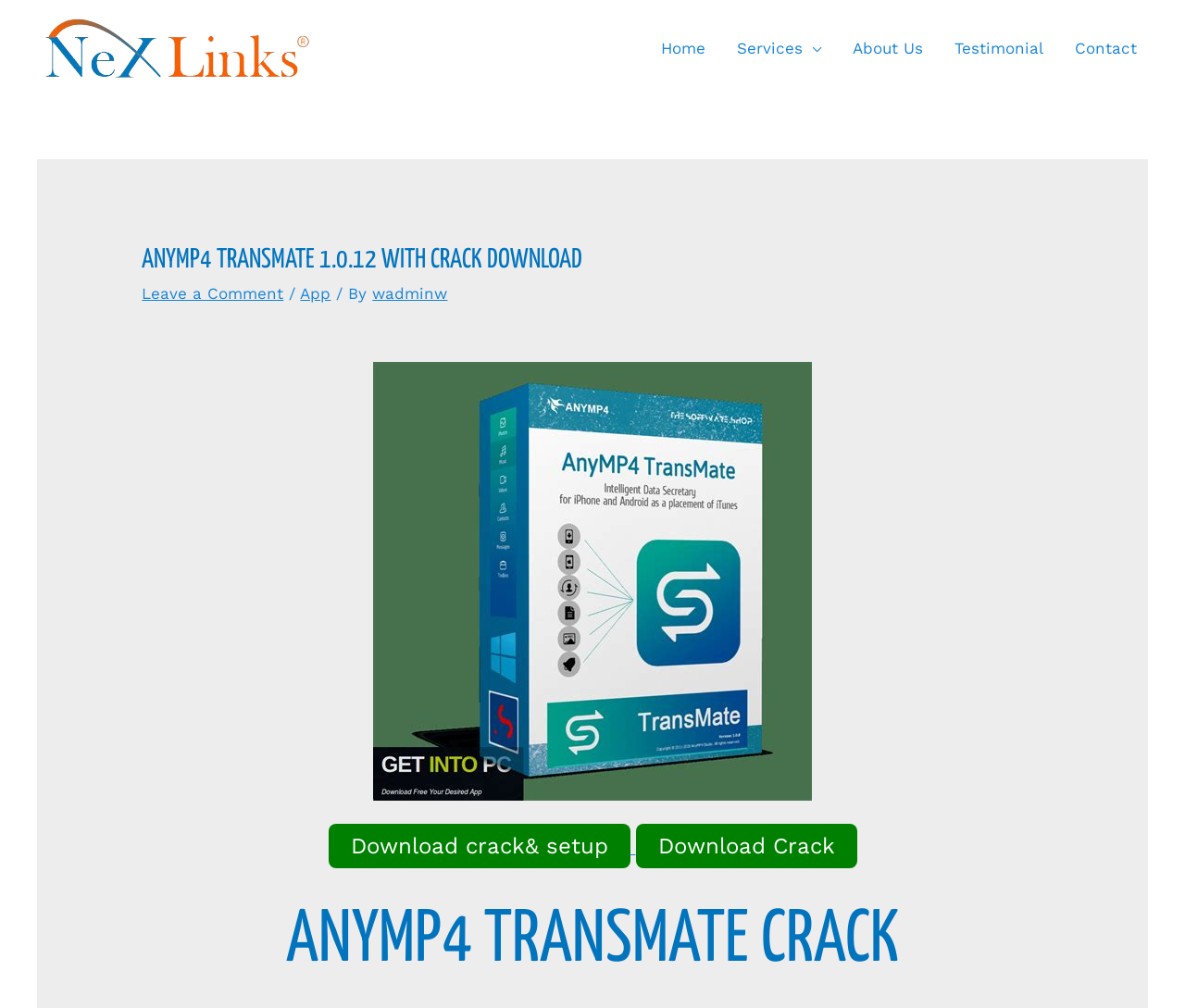Generate a thorough caption detailing the webpage content.

The webpage is about downloading AnyMP4 TransMate 1.0.12 with a crack. At the top left, there is a small link. Below it, there is a navigation menu with five links: Home, Services, About Us, Testimonial, and Contact. 

The main content area has a large heading that reads "ANYMP4 TRANSMATE 1.0.12 WITH CRACK DOWNLOAD". Below the heading, there are three links: "Leave a Comment", "App", and "wadminw", separated by forward slashes. 

To the right of these links, there is a large image of AnyMP4 TransMate 1.0.12 With Crack Download. Below the image, there are two buttons: "Download crack& setup" and "Download Crack". 

Further down, there is another heading that reads "ANYMP4 TRANSMATE CRACK".